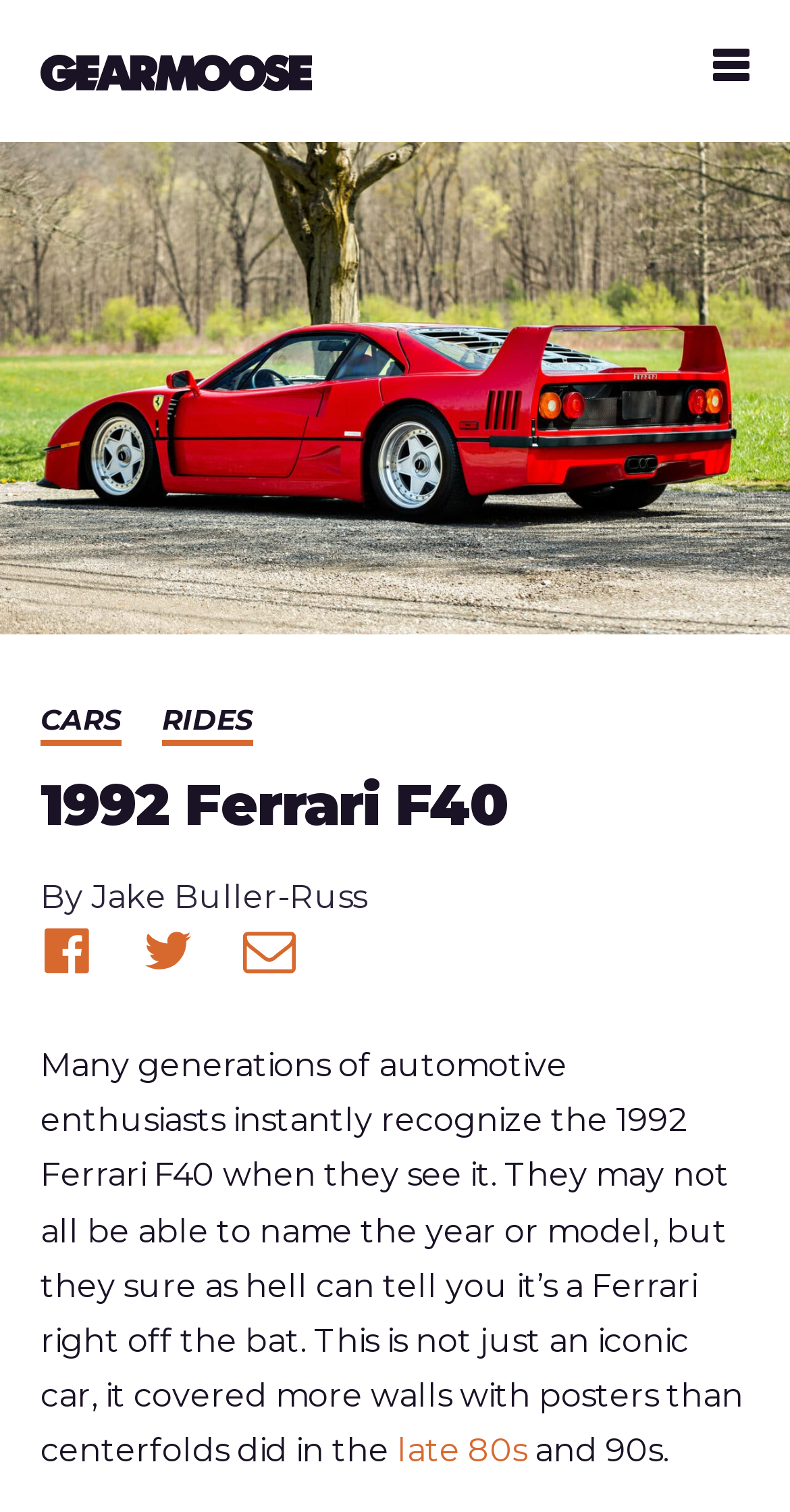What is the name of the car in the image?
Look at the image and answer the question with a single word or phrase.

1992 Ferrari F40